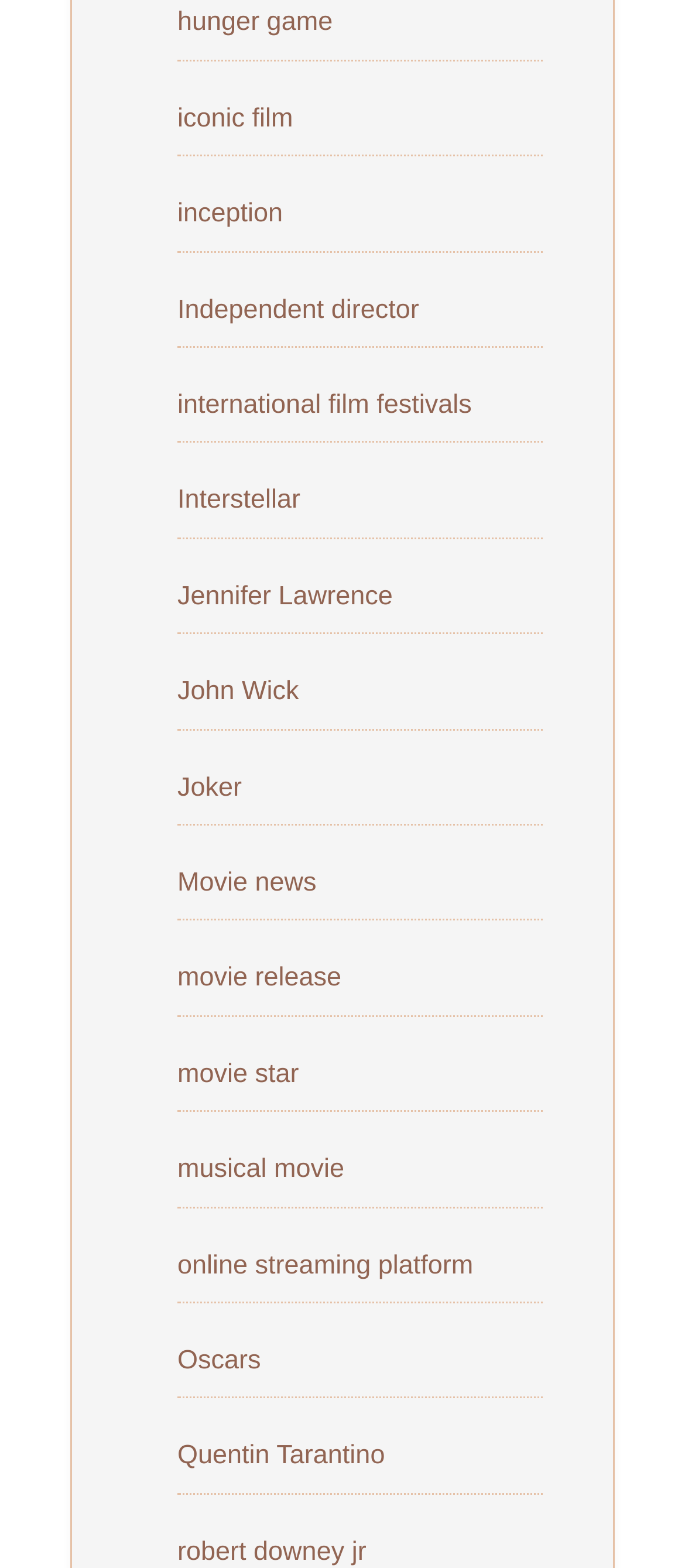Determine the bounding box coordinates of the area to click in order to meet this instruction: "Click on the link to read about Hunger Game".

[0.259, 0.005, 0.486, 0.024]